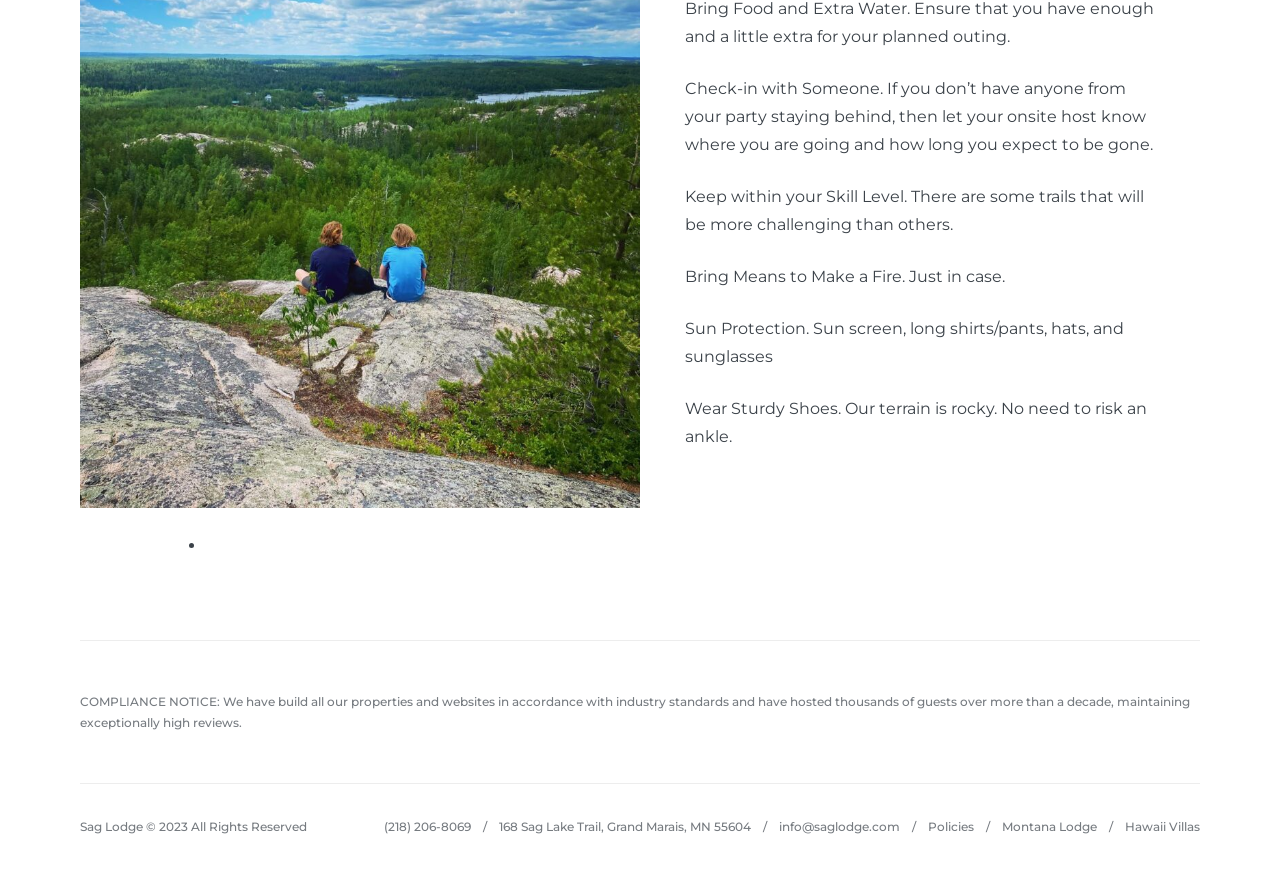Based on the provided description, "(218) 206-8069", find the bounding box of the corresponding UI element in the screenshot.

[0.3, 0.943, 0.368, 0.96]